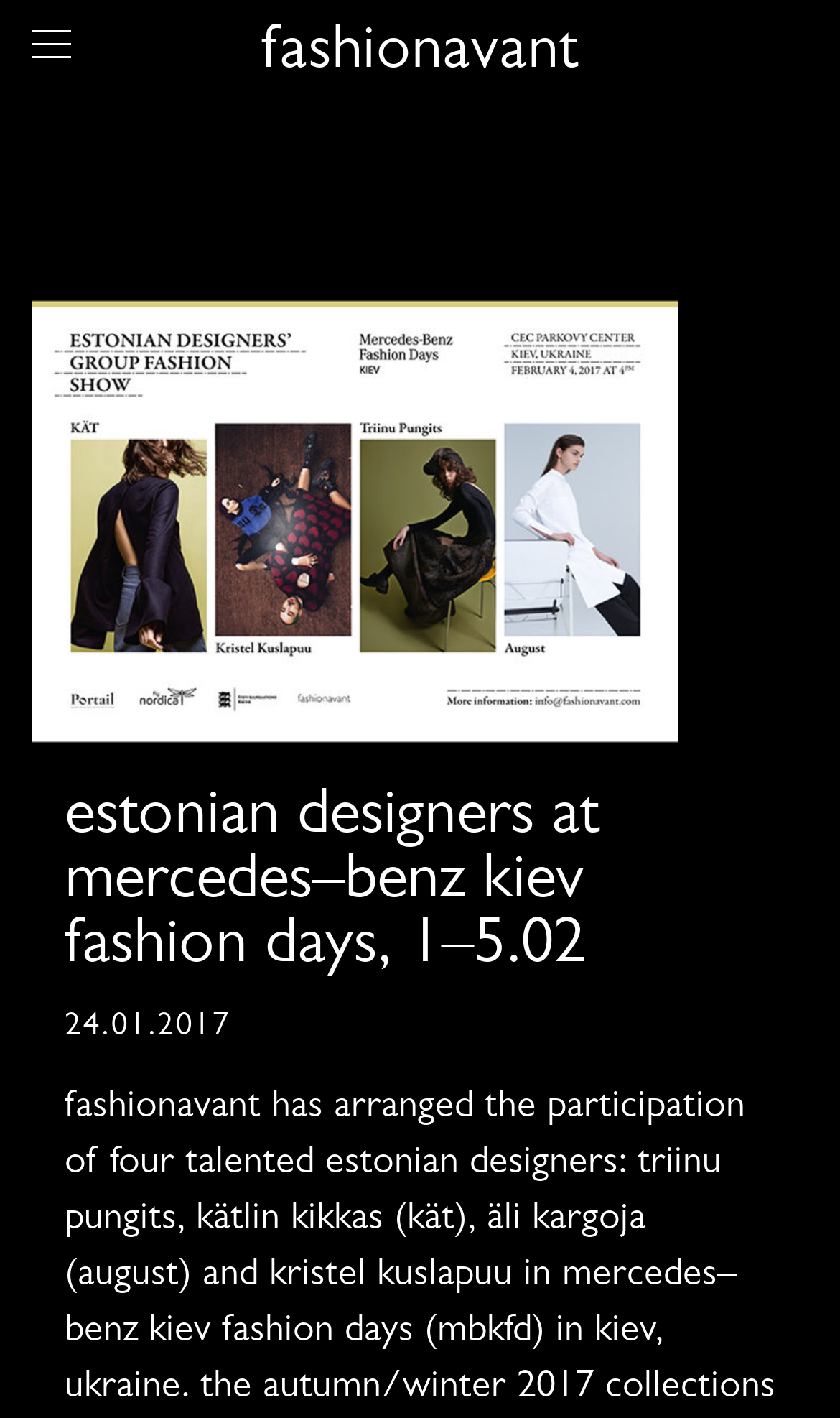Using the webpage screenshot and the element description Open menu, determine the bounding box coordinates. Specify the coordinates in the format (top-left x, top-left y, bottom-right x, bottom-right y) with values ranging from 0 to 1.

[0.038, 0.0, 0.085, 0.064]